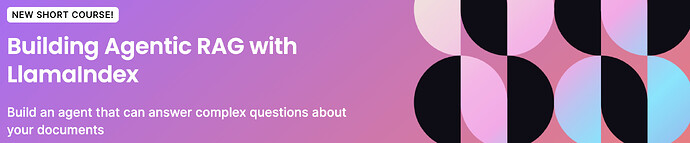Provide an in-depth description of the image you see.

This visually engaging banner promotes the new short course titled "Building Agentic RAG with LlamaIndex." The design features a vibrant background transitioning from purple to pink, adorned with modern, overlapping circular shapes in various colors, creating a dynamic and inviting atmosphere. The headline, highlighted with a bold font that reads "NEW SHORT COURSE!", captures attention immediately. Below, the subtitle succinctly communicates the course's focus, stating, "Build an agent that can answer complex questions about your documents." This encourages potential learners to explore how to develop advanced AI systems capable of processing and understanding information effectively.